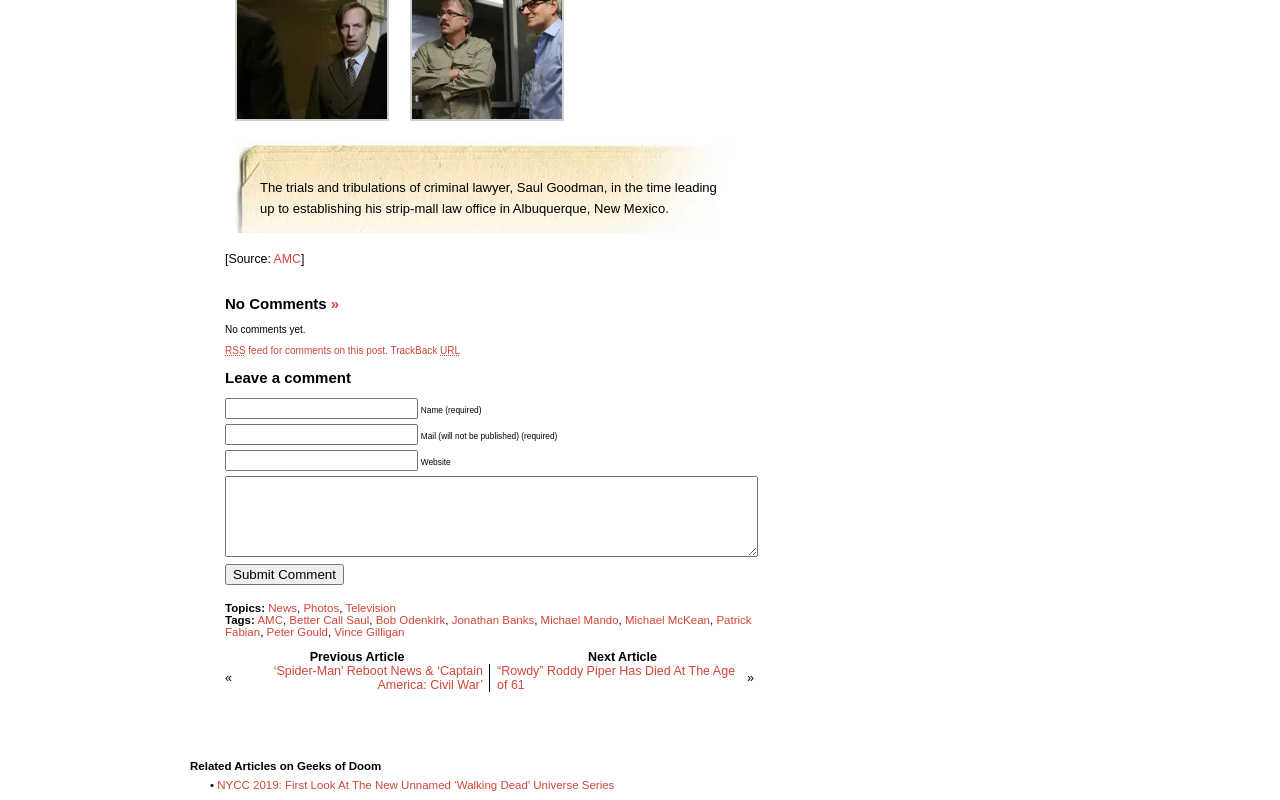Please reply with a single word or brief phrase to the question: 
What are the topics of this post?

News, Photos, Television